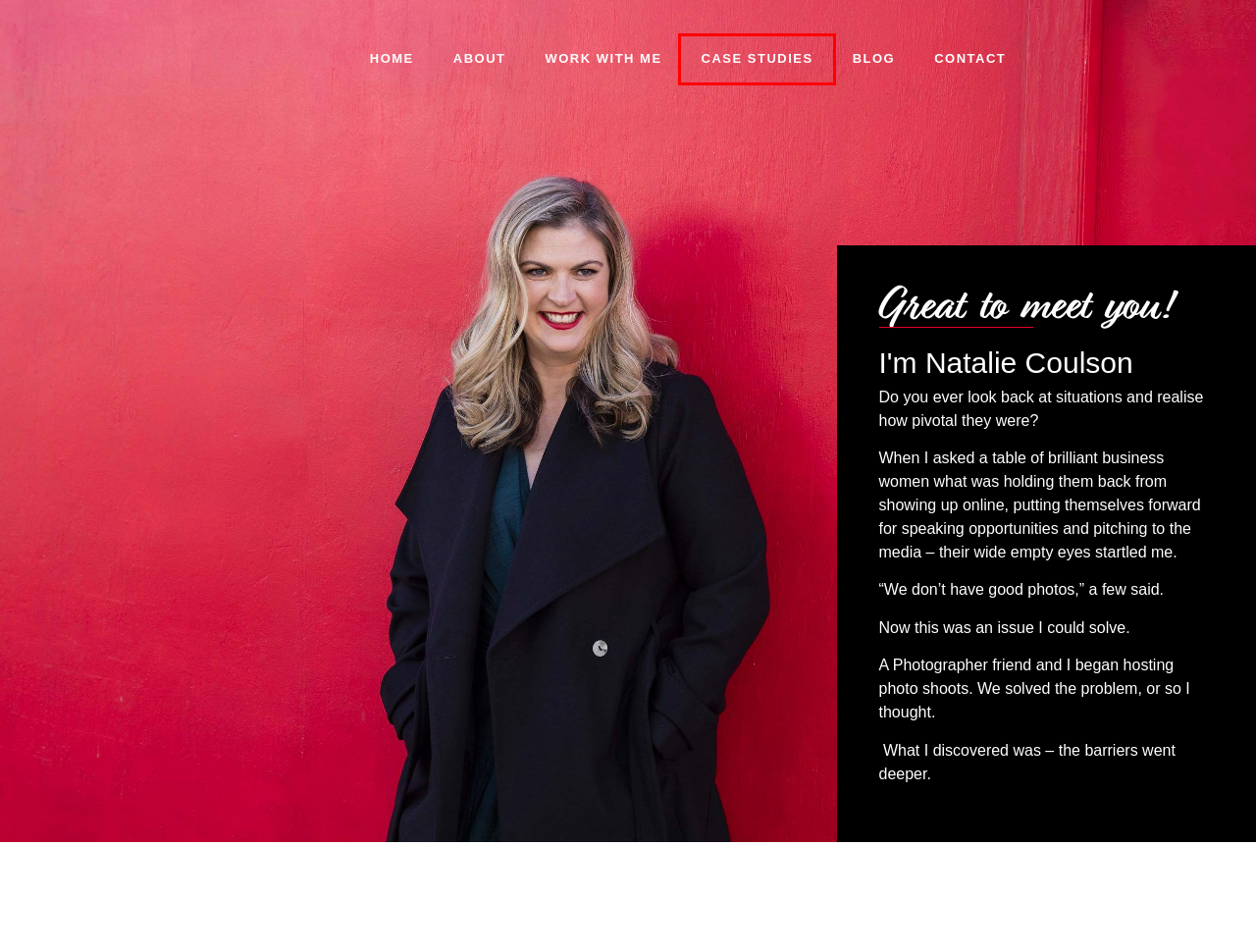Examine the screenshot of the webpage, which includes a red bounding box around an element. Choose the best matching webpage description for the page that will be displayed after clicking the element inside the red bounding box. Here are the candidates:
A. Best Advertising Agency Sydney | Krull Design+Advertising
B. Blog - Amped Up
C. Case Studies - Amped Up
D. Work with me - Amped Up
E. Navigating change like a Boss - Amped Up Marketing & Comms
F. Home - Amped Up
G. Contact - Amped Up
H. How do brands begin? There's always a story behind every business.

C